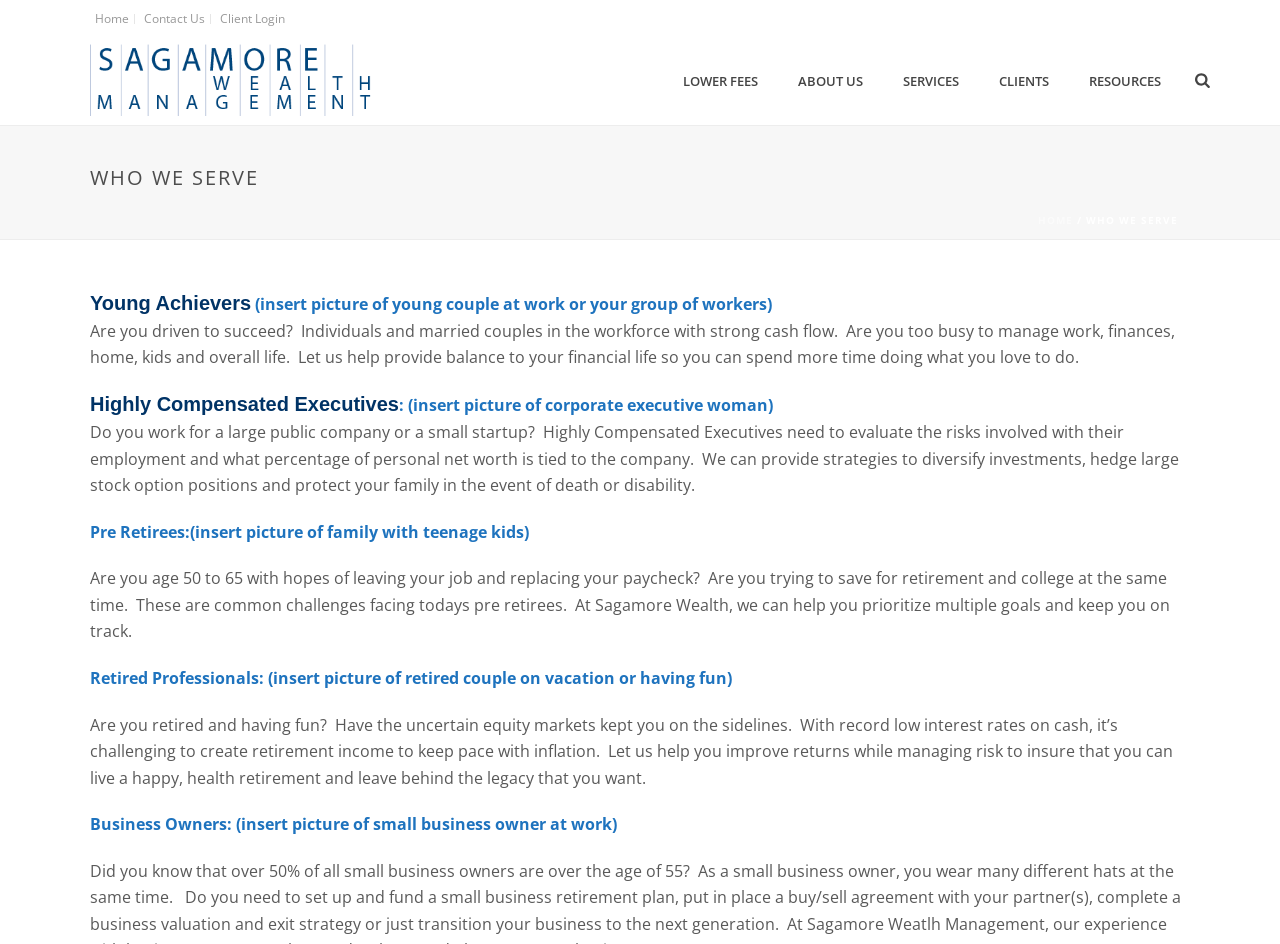Please pinpoint the bounding box coordinates for the region I should click to adhere to this instruction: "Click on Home".

[0.07, 0.015, 0.105, 0.025]